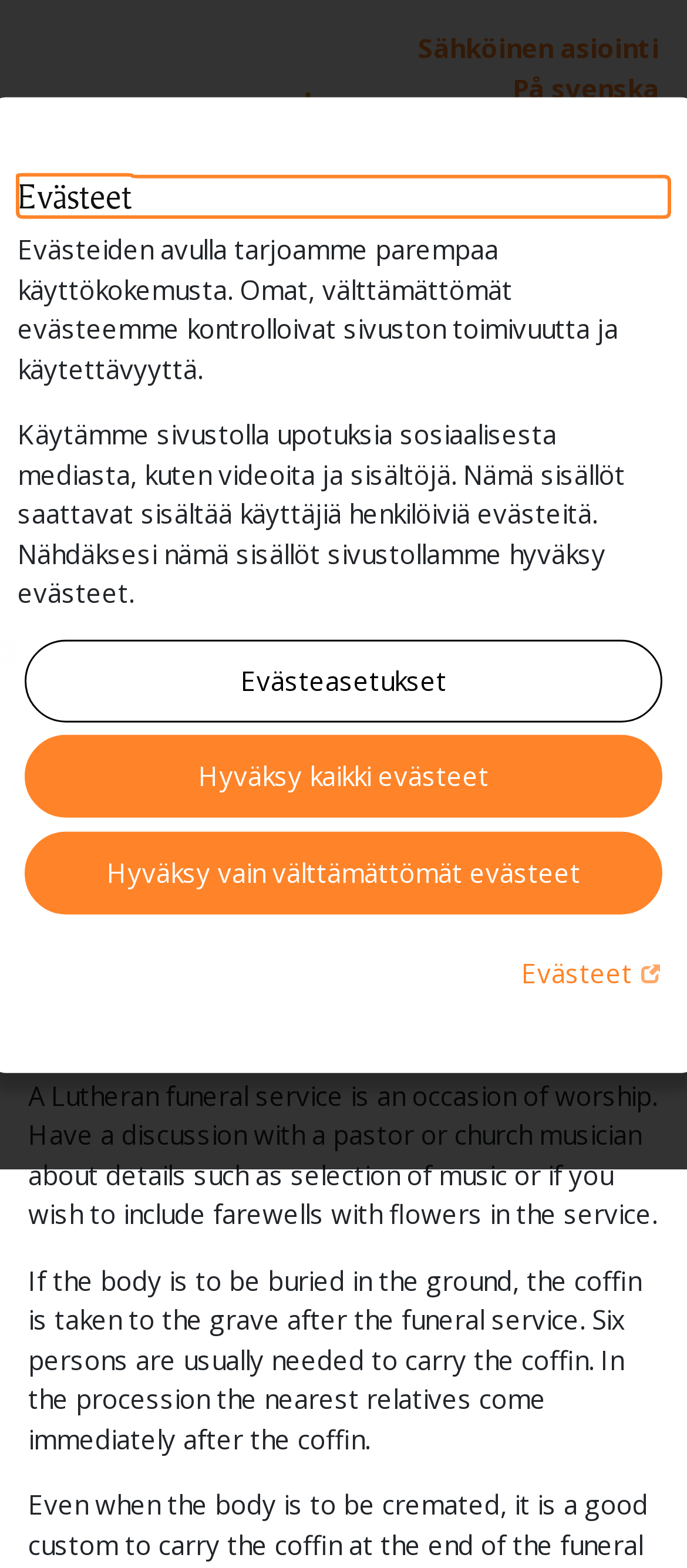Locate the bounding box coordinates of the clickable part needed for the task: "Go to Funeral service page".

[0.556, 0.332, 0.685, 0.354]